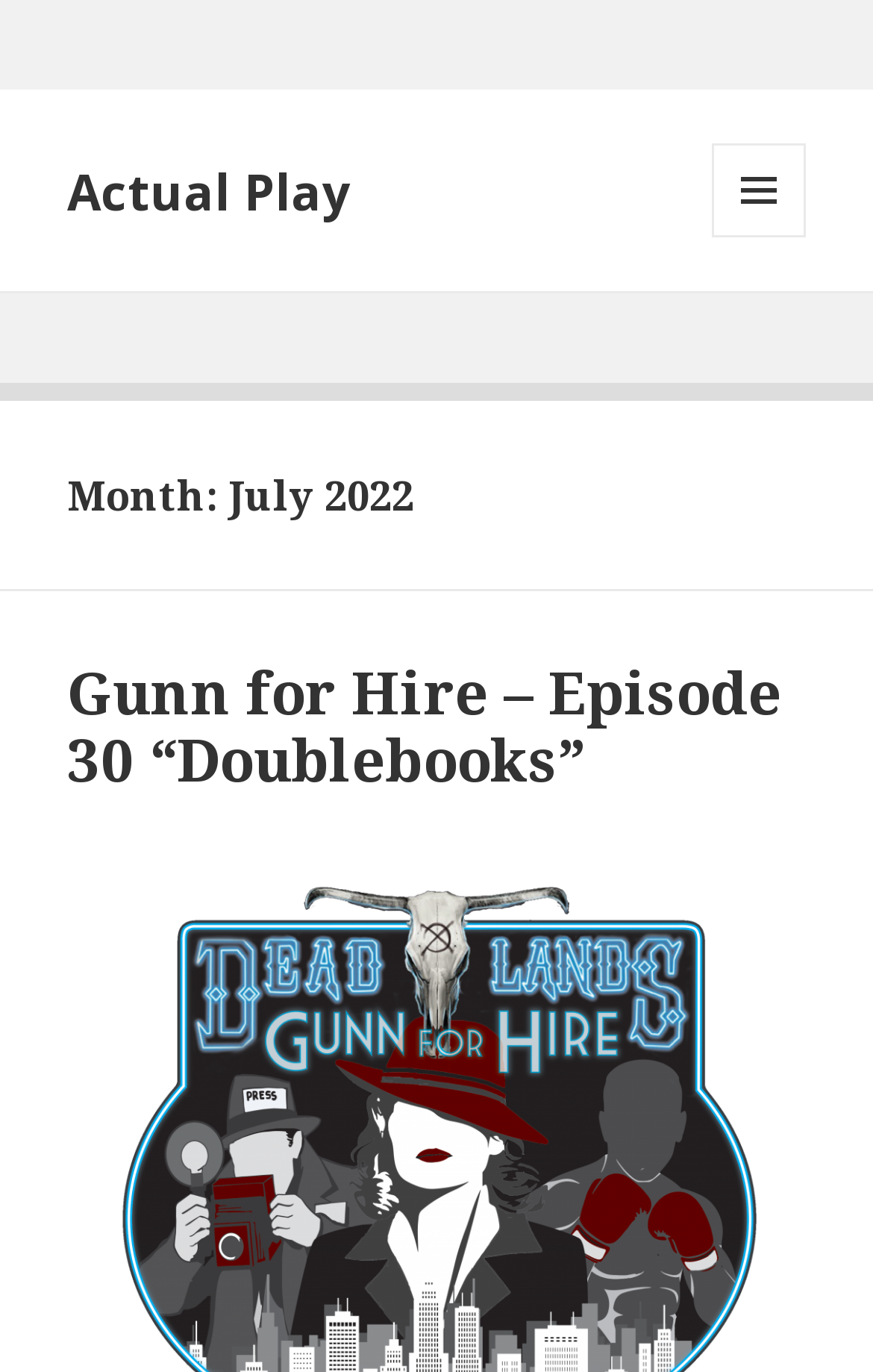What is the vertical position of the link 'Actual Play' relative to the button?
Look at the image and respond with a one-word or short phrase answer.

Above